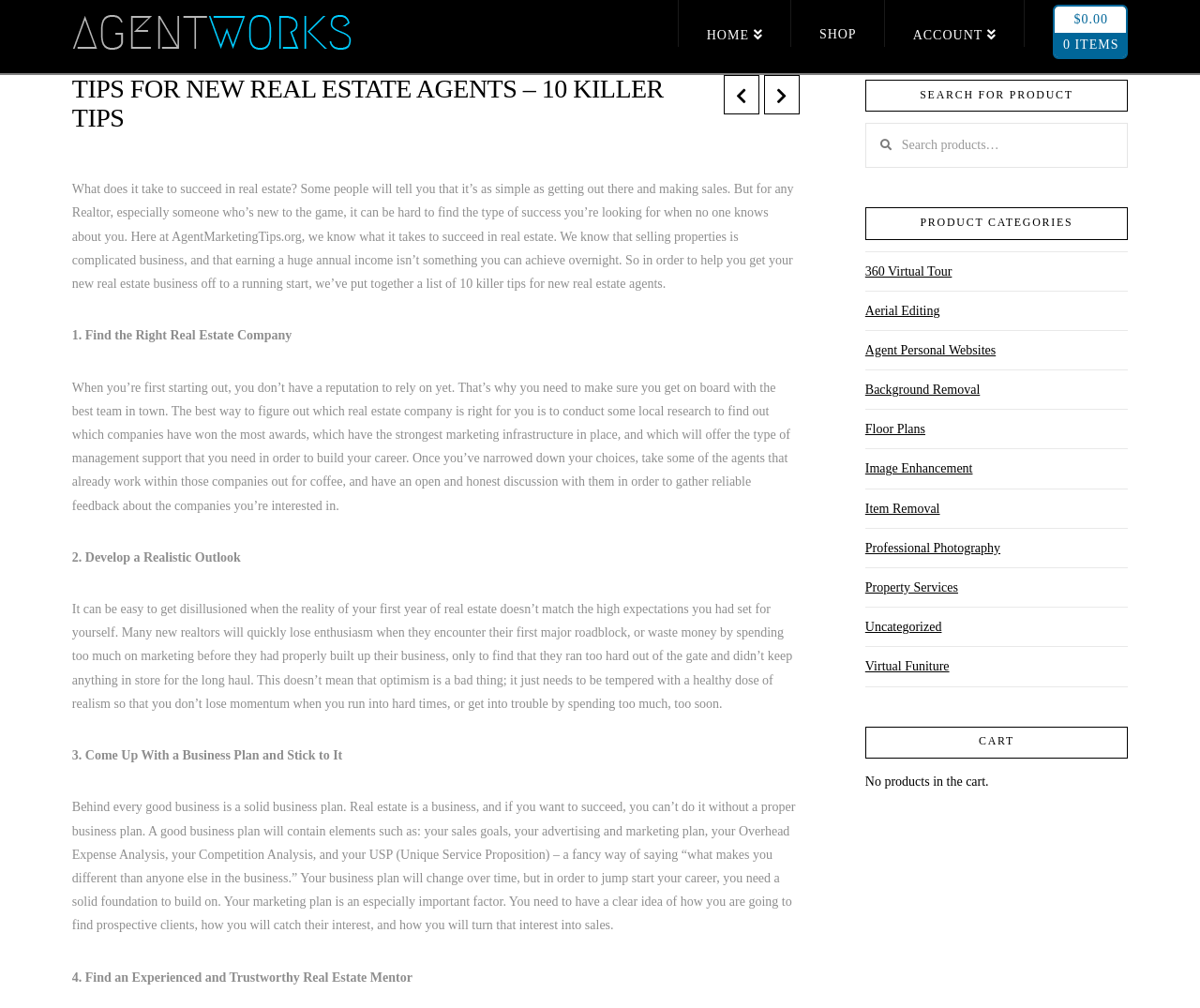Find the bounding box coordinates of the element I should click to carry out the following instruction: "Click on the 'ACCOUNT' link".

[0.737, 0.0, 0.854, 0.047]